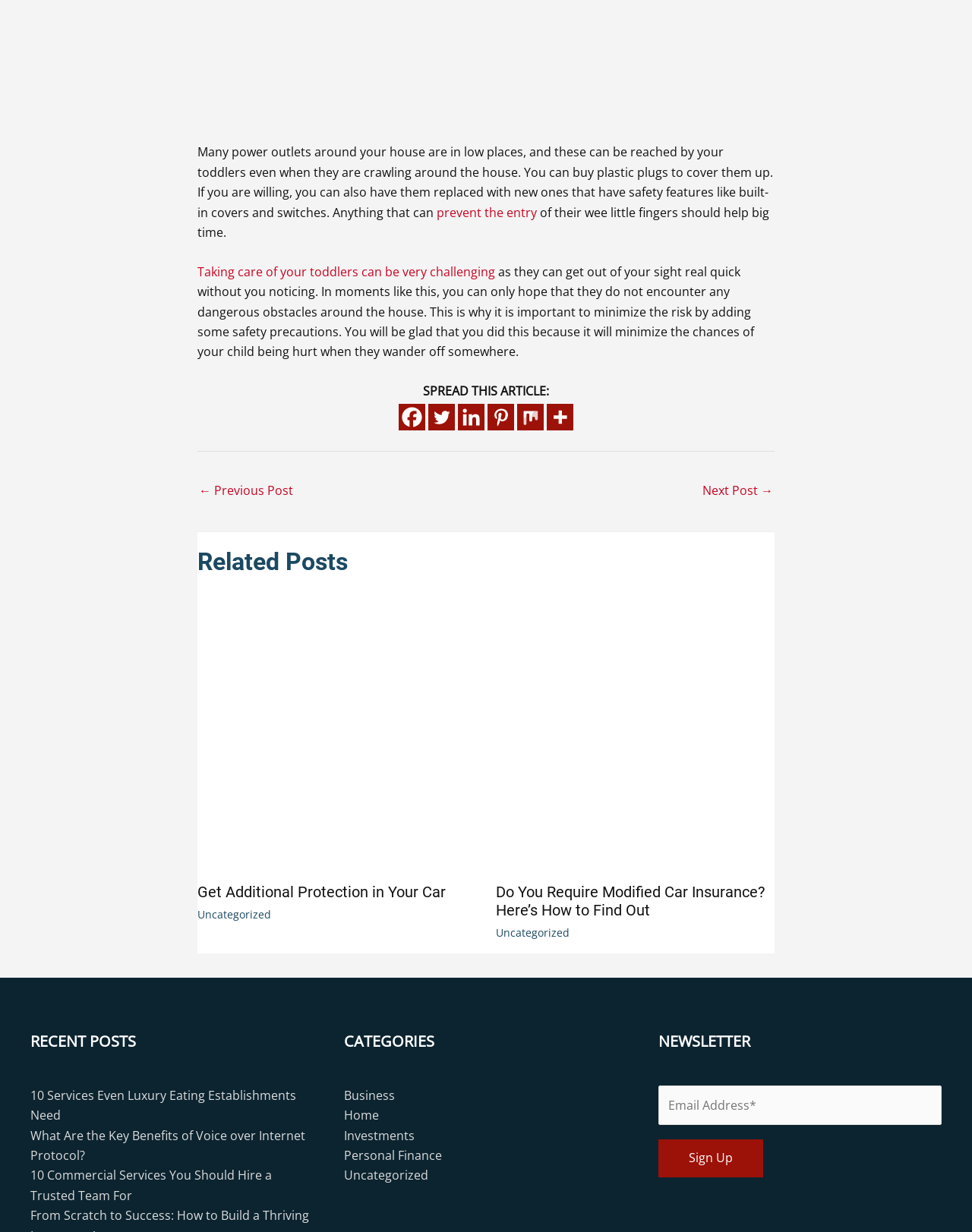Please provide a one-word or phrase answer to the question: 
What is the title of the first related post?

Get Additional Protection in Your Car